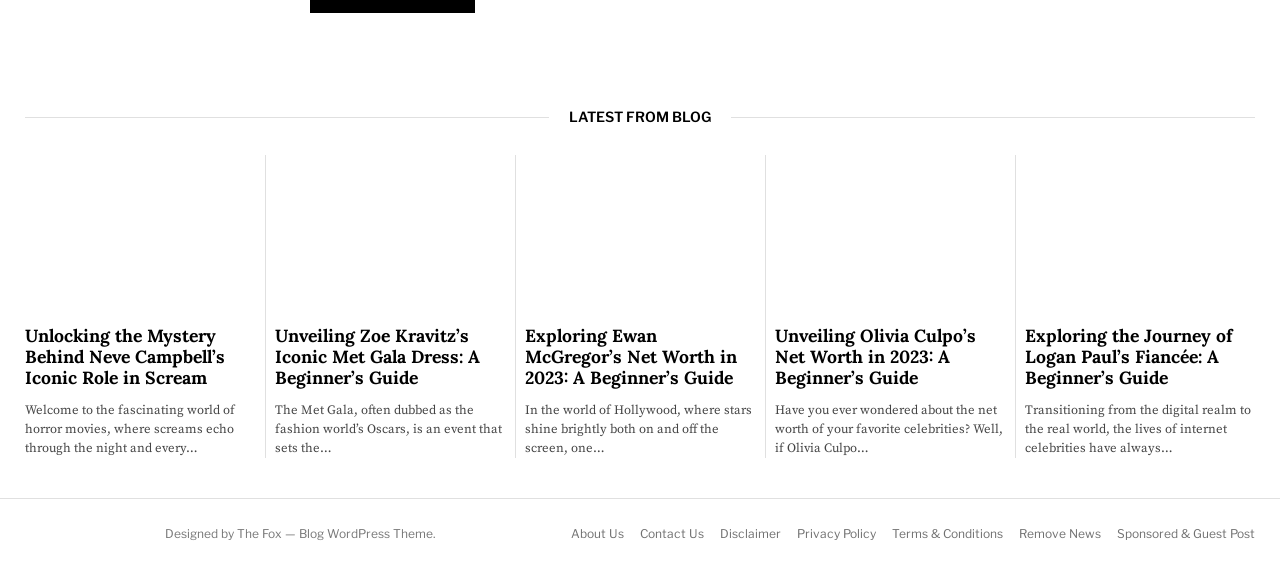Identify the bounding box coordinates of the section to be clicked to complete the task described by the following instruction: "Read the latest blog post about Neve Campbell". The coordinates should be four float numbers between 0 and 1, formatted as [left, top, right, bottom].

[0.02, 0.571, 0.199, 0.682]